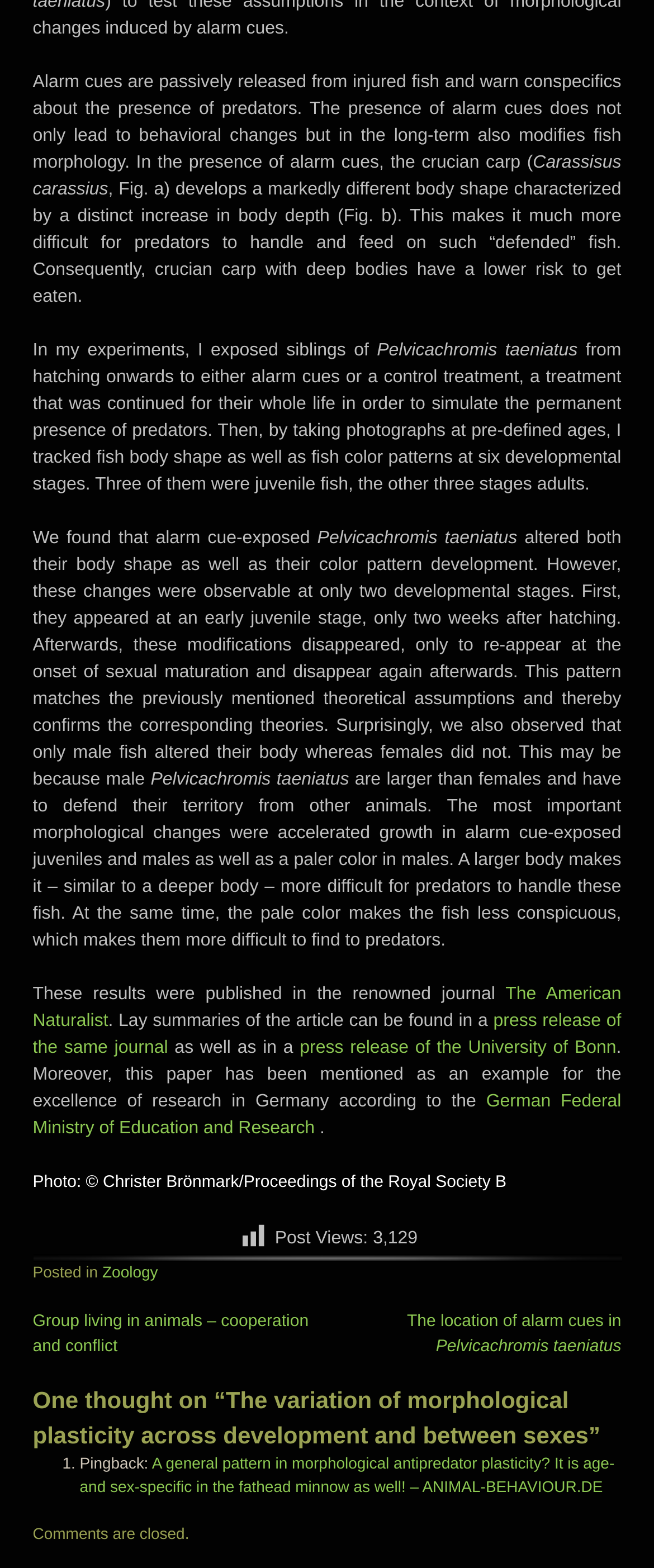Given the description: "The American Naturalist", determine the bounding box coordinates of the UI element. The coordinates should be formatted as four float numbers between 0 and 1, [left, top, right, bottom].

[0.05, 0.627, 0.95, 0.657]